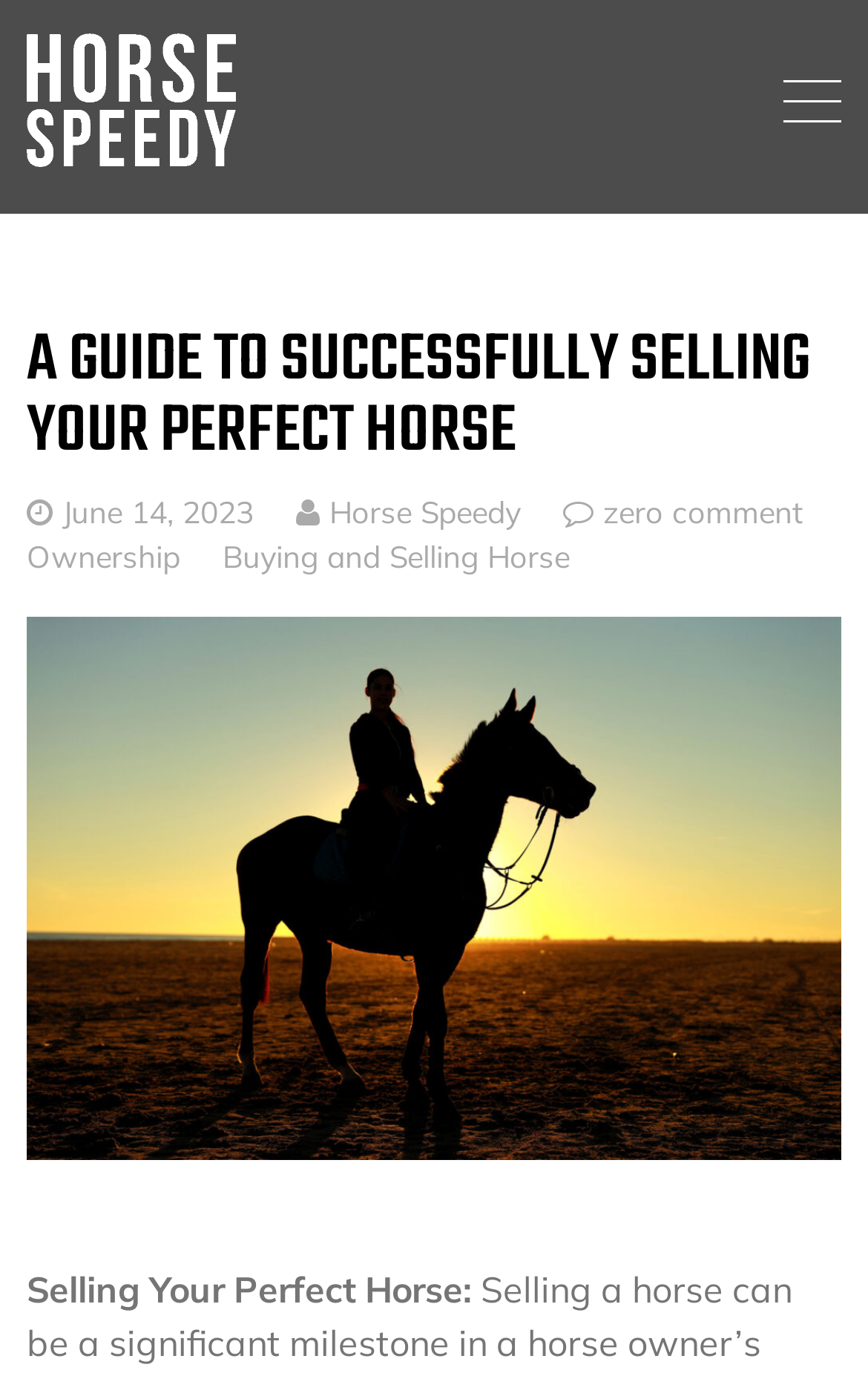Predict the bounding box of the UI element that fits this description: "Ownership".

[0.031, 0.391, 0.208, 0.418]